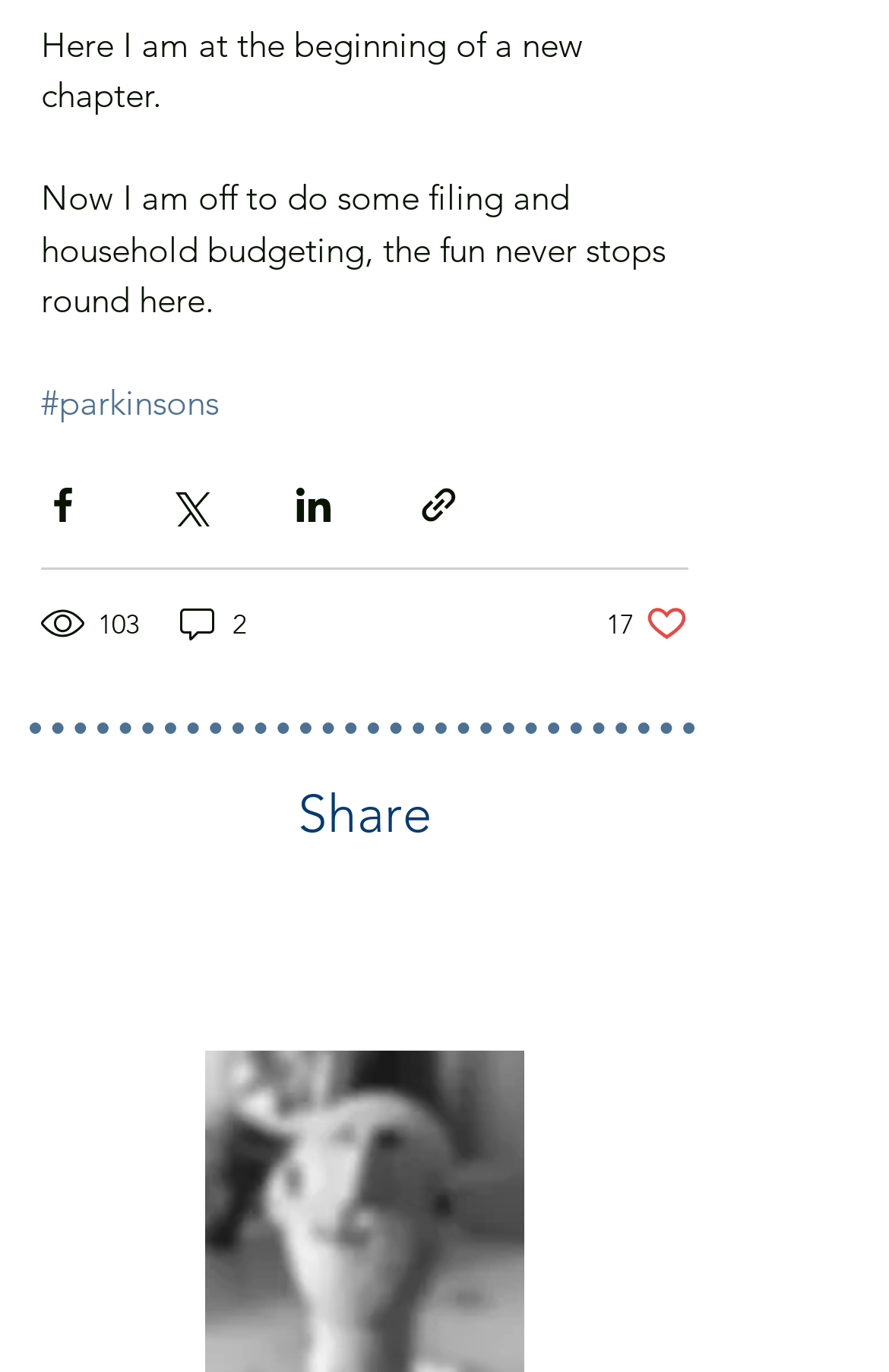Could you highlight the region that needs to be clicked to execute the instruction: "Share on LinkedIn"?

[0.328, 0.353, 0.377, 0.384]